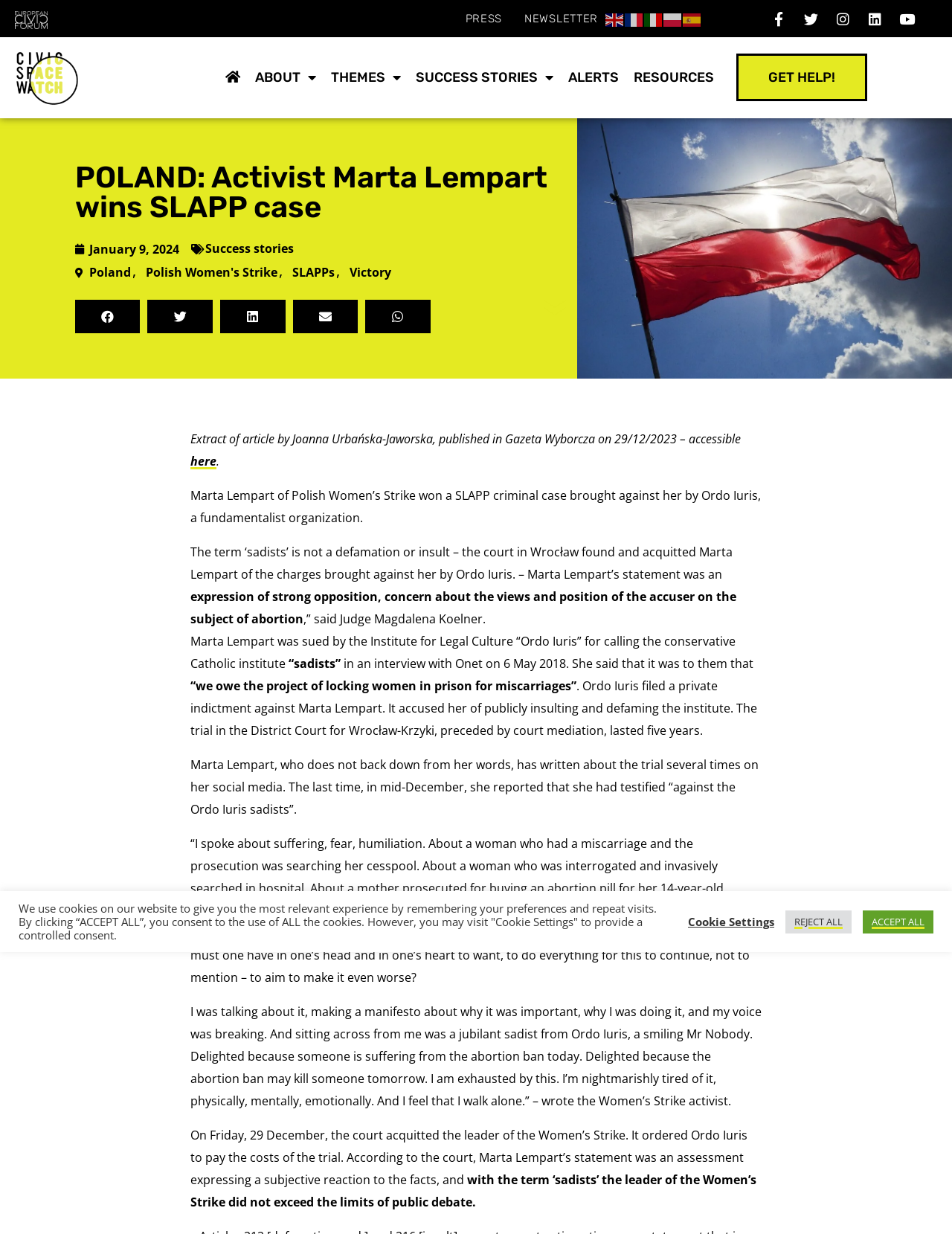Highlight the bounding box coordinates of the element you need to click to perform the following instruction: "View the ALERTS page."

[0.589, 0.045, 0.657, 0.081]